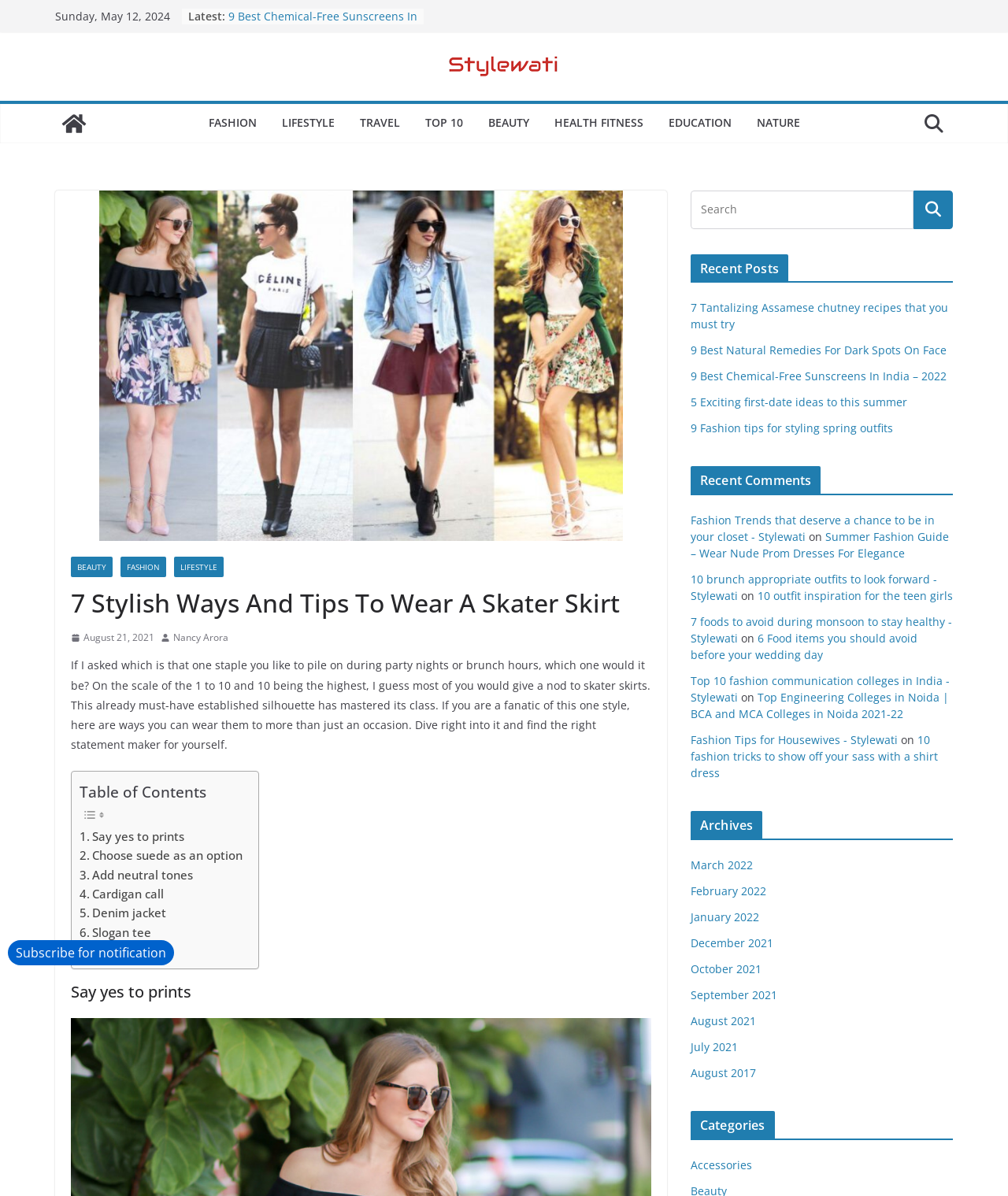What is the topic of the article '7 Stylish Ways And Tips To Wear A Skater Skirt'?
Refer to the image and provide a detailed answer to the question.

I found the topic of the article '7 Stylish Ways And Tips To Wear A Skater Skirt' by looking at the categories above the heading '7 Stylish Ways And Tips To Wear A Skater Skirt', and it falls under the category 'FASHION'.